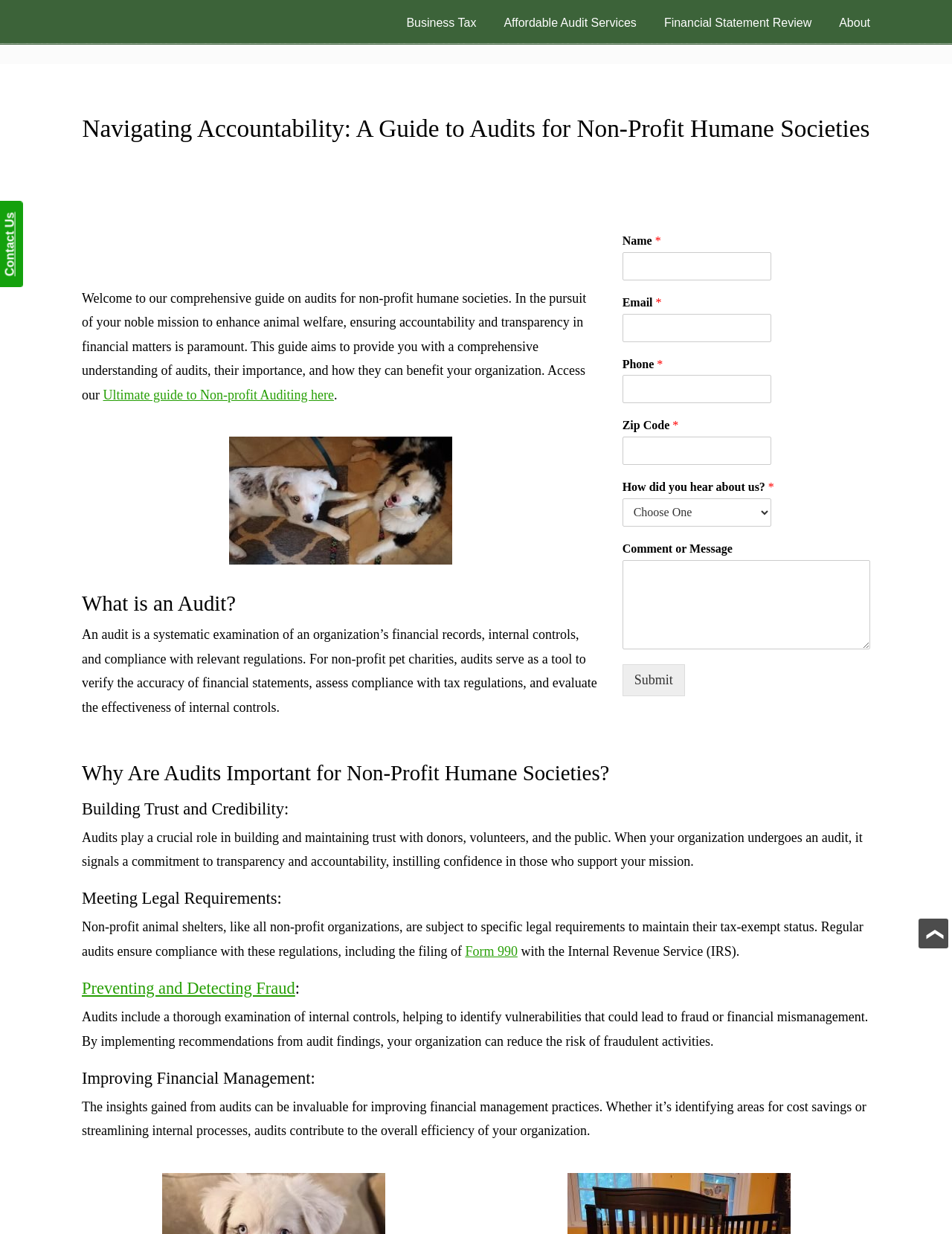Give a one-word or short phrase answer to the question: 
What is the benefit of improving financial management practices?

Cost savings